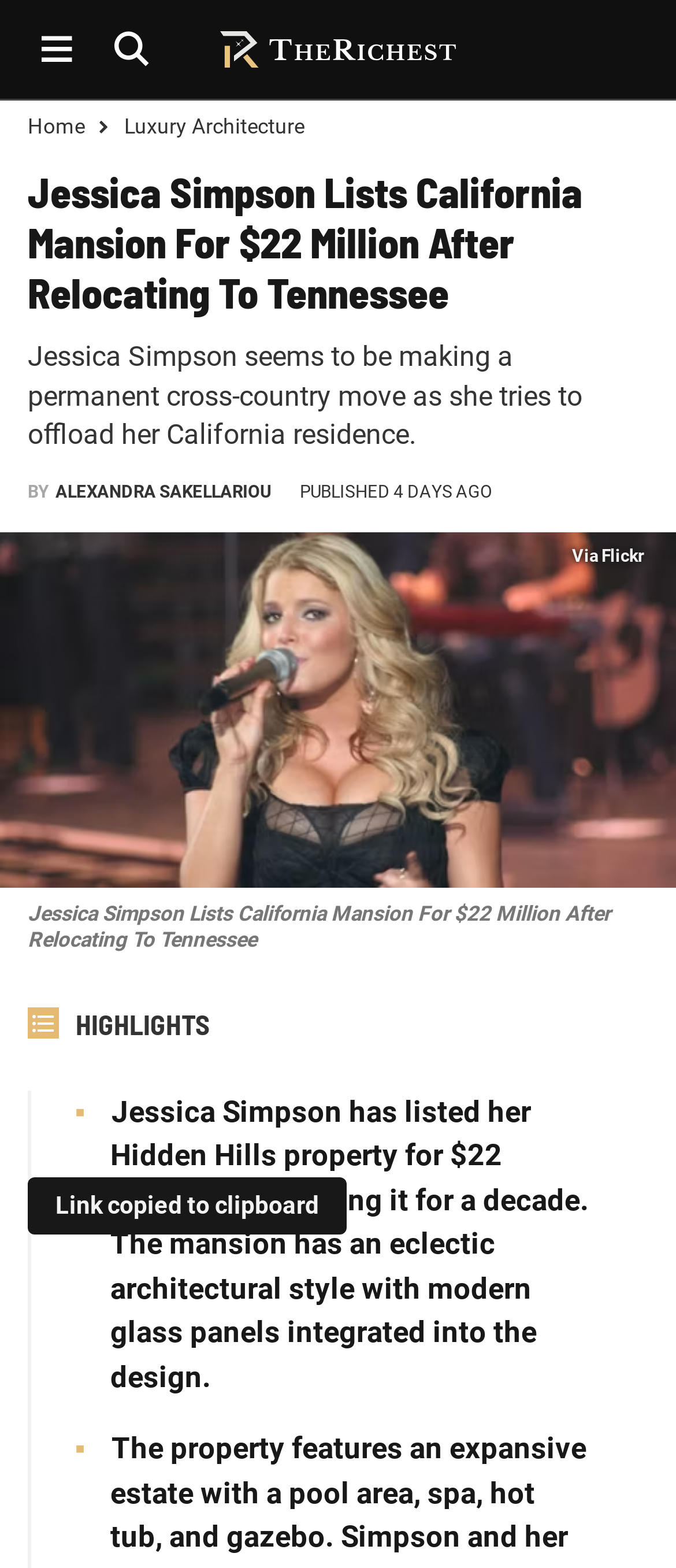Where is Jessica Simpson relocating to?
Using the information from the image, give a concise answer in one word or a short phrase.

Tennessee